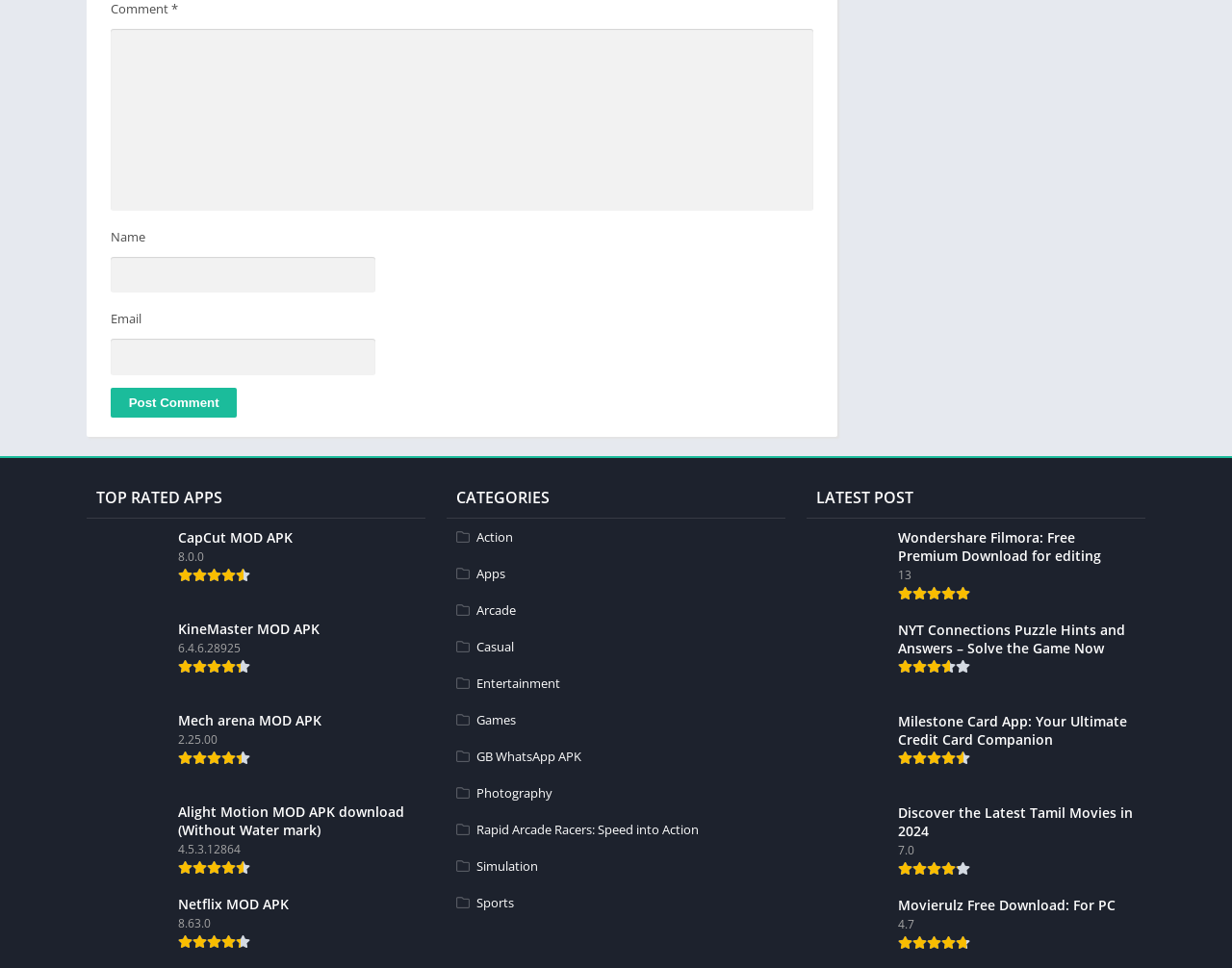Predict the bounding box of the UI element based on this description: "Mech arena MOD APK 2.25.00".

[0.07, 0.724, 0.345, 0.819]